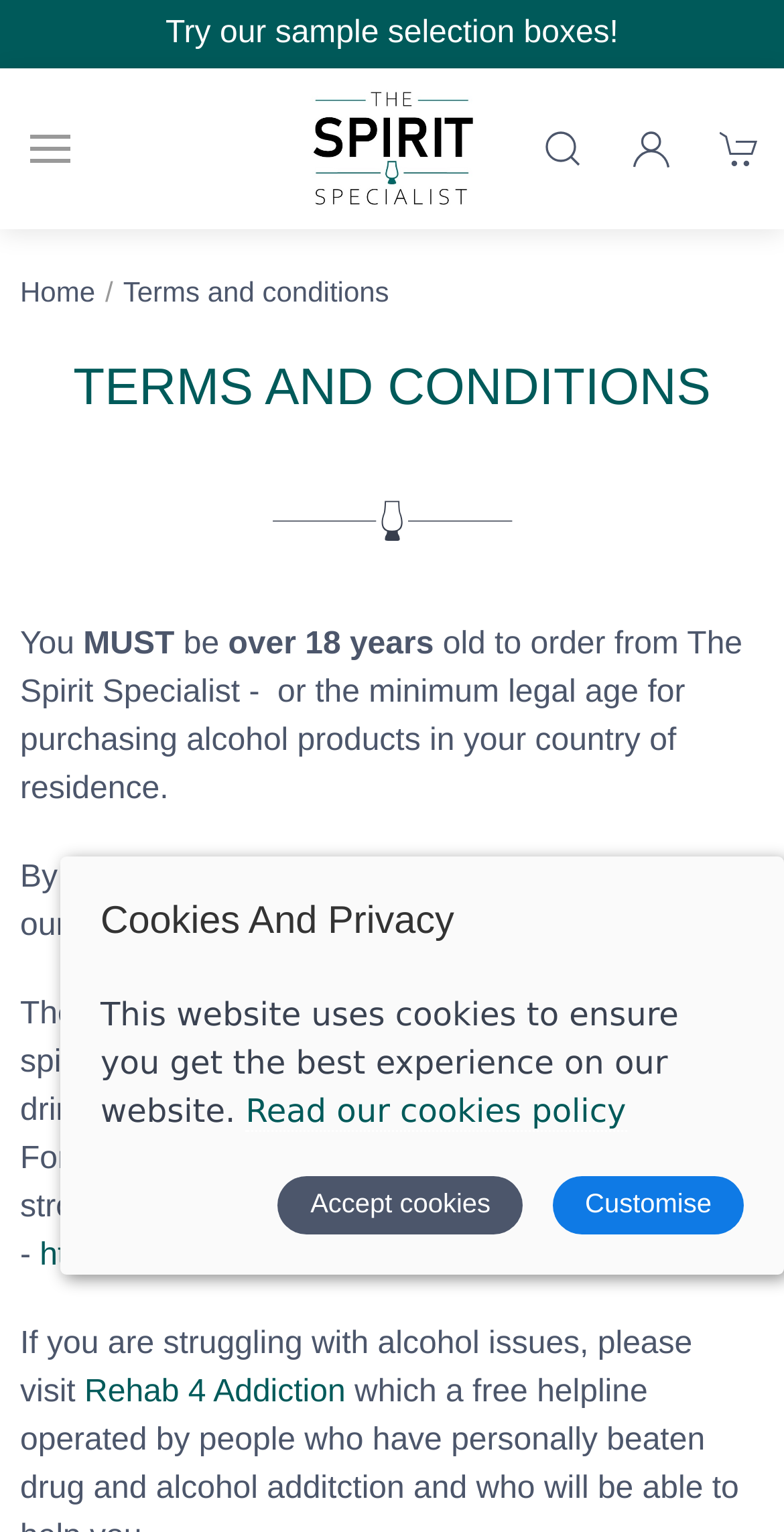Determine the bounding box coordinates of the region that needs to be clicked to achieve the task: "Login to your account".

[0.774, 0.045, 0.887, 0.15]